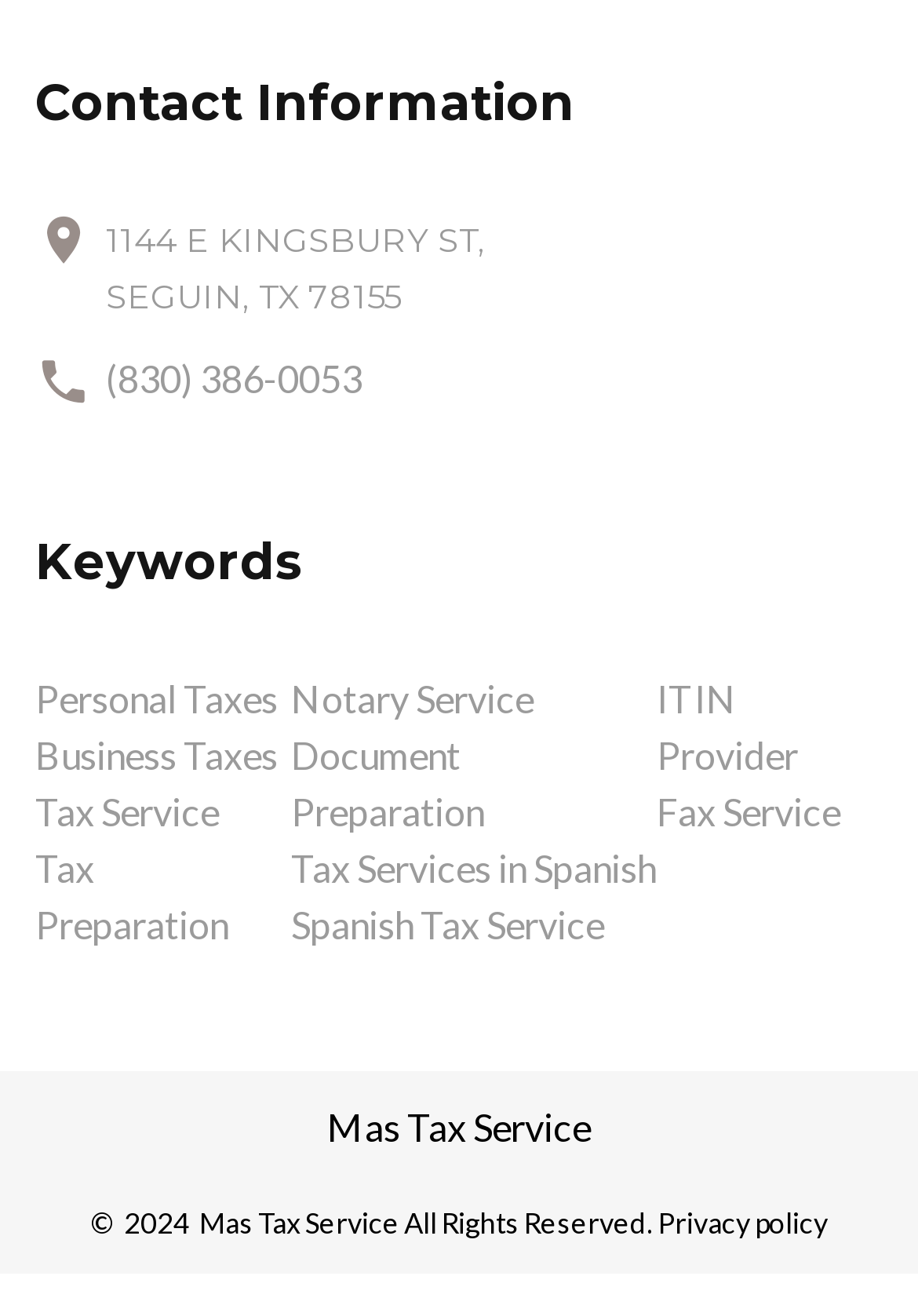Show the bounding box coordinates for the element that needs to be clicked to execute the following instruction: "View contact information". Provide the coordinates in the form of four float numbers between 0 and 1, i.e., [left, top, right, bottom].

[0.115, 0.166, 0.528, 0.242]